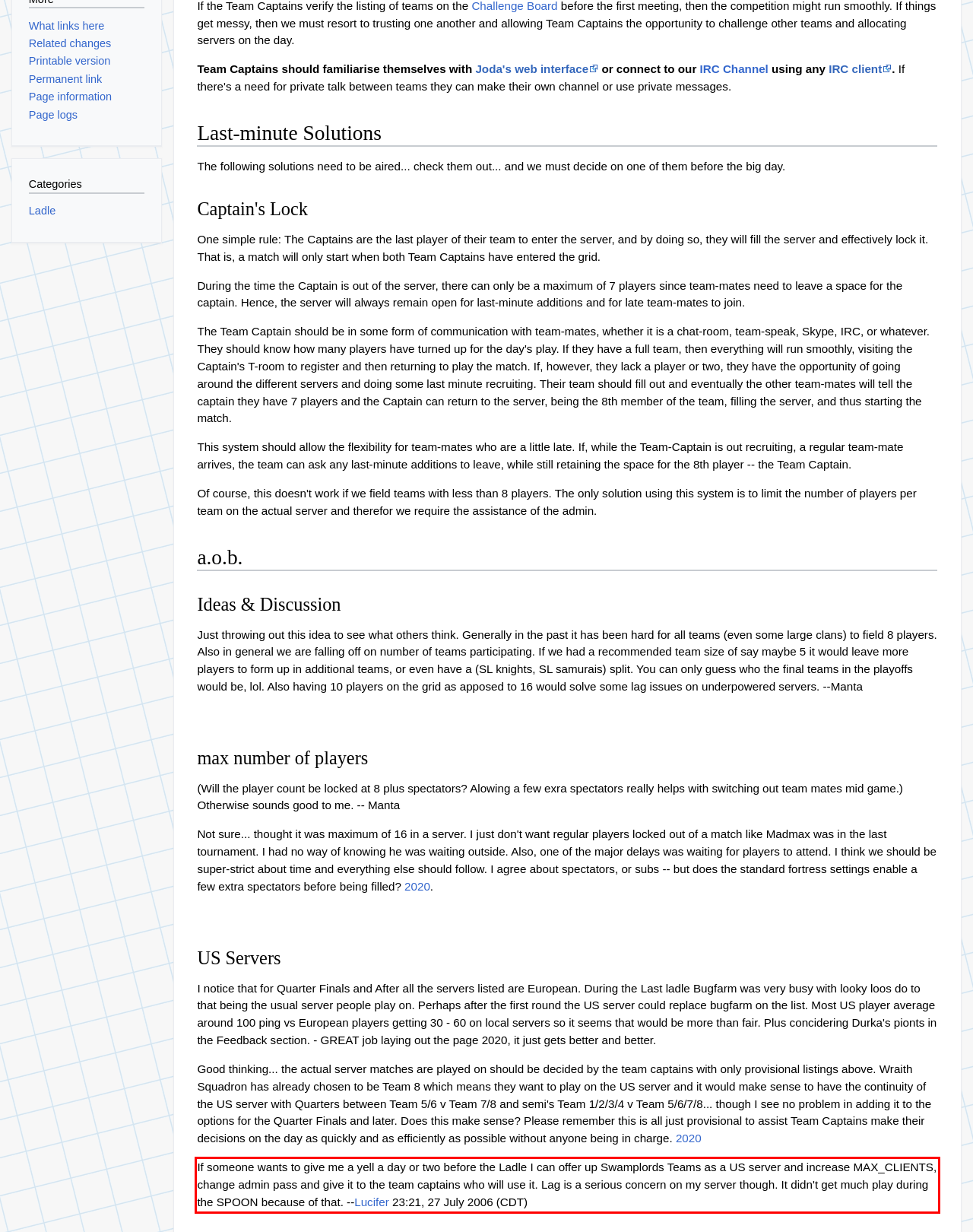You have a screenshot with a red rectangle around a UI element. Recognize and extract the text within this red bounding box using OCR.

If someone wants to give me a yell a day or two before the Ladle I can offer up Swamplords Teams as a US server and increase MAX_CLIENTS, change admin pass and give it to the team captains who will use it. Lag is a serious concern on my server though. It didn't get much play during the SPOON because of that. --Lucifer 23:21, 27 July 2006 (CDT)